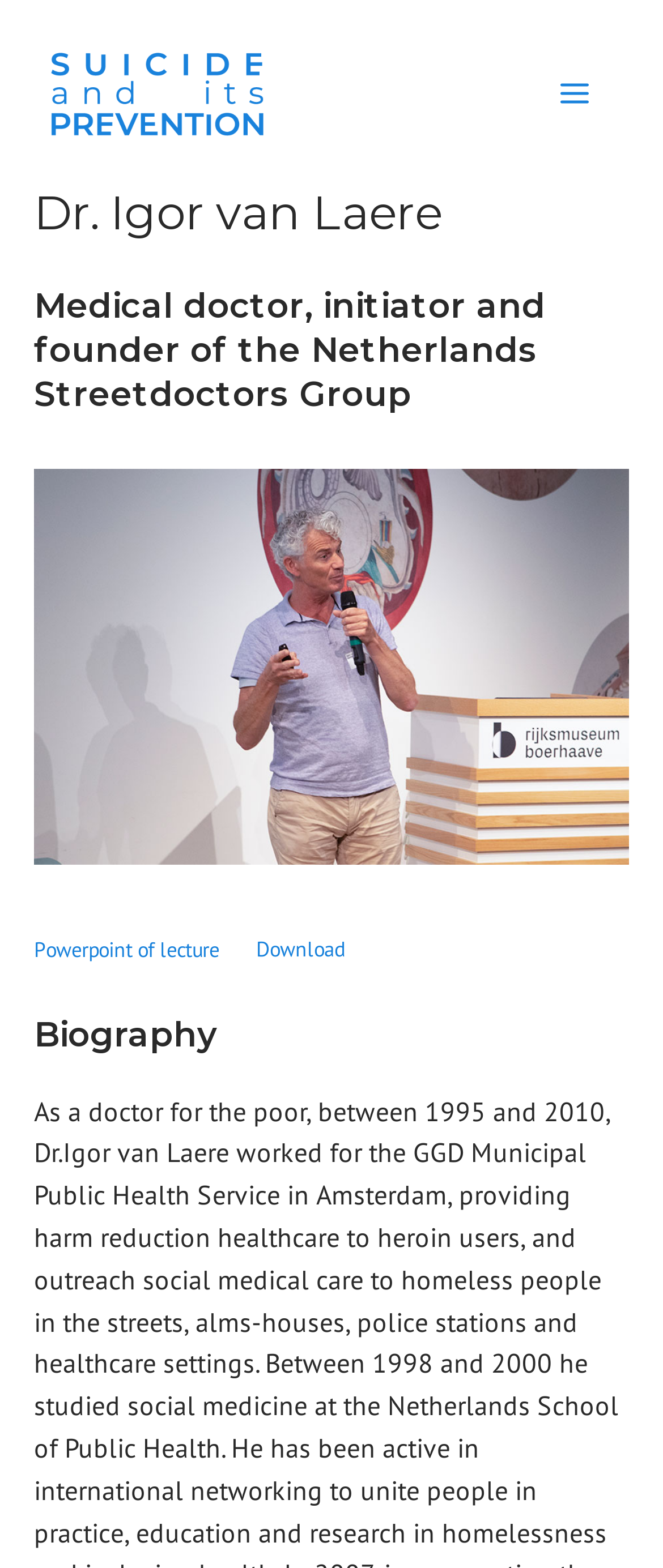Using the information in the image, give a detailed answer to the following question: How many links are present in the biography section?

In the biography section, there are three links: 'Suicide and its prevention', 'Powerpoint of lecture', and 'Download'.